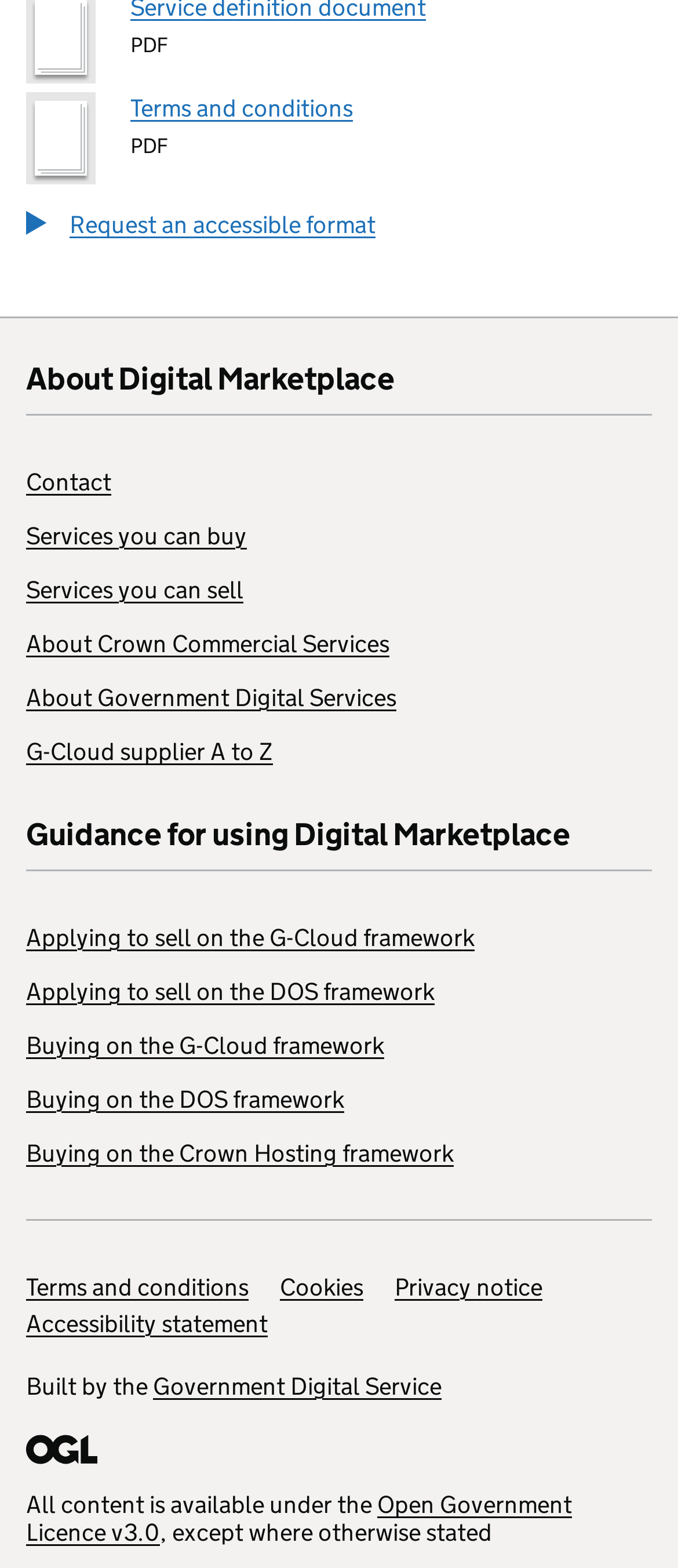Please specify the bounding box coordinates of the clickable section necessary to execute the following command: "View terms and conditions".

[0.192, 0.059, 0.521, 0.078]